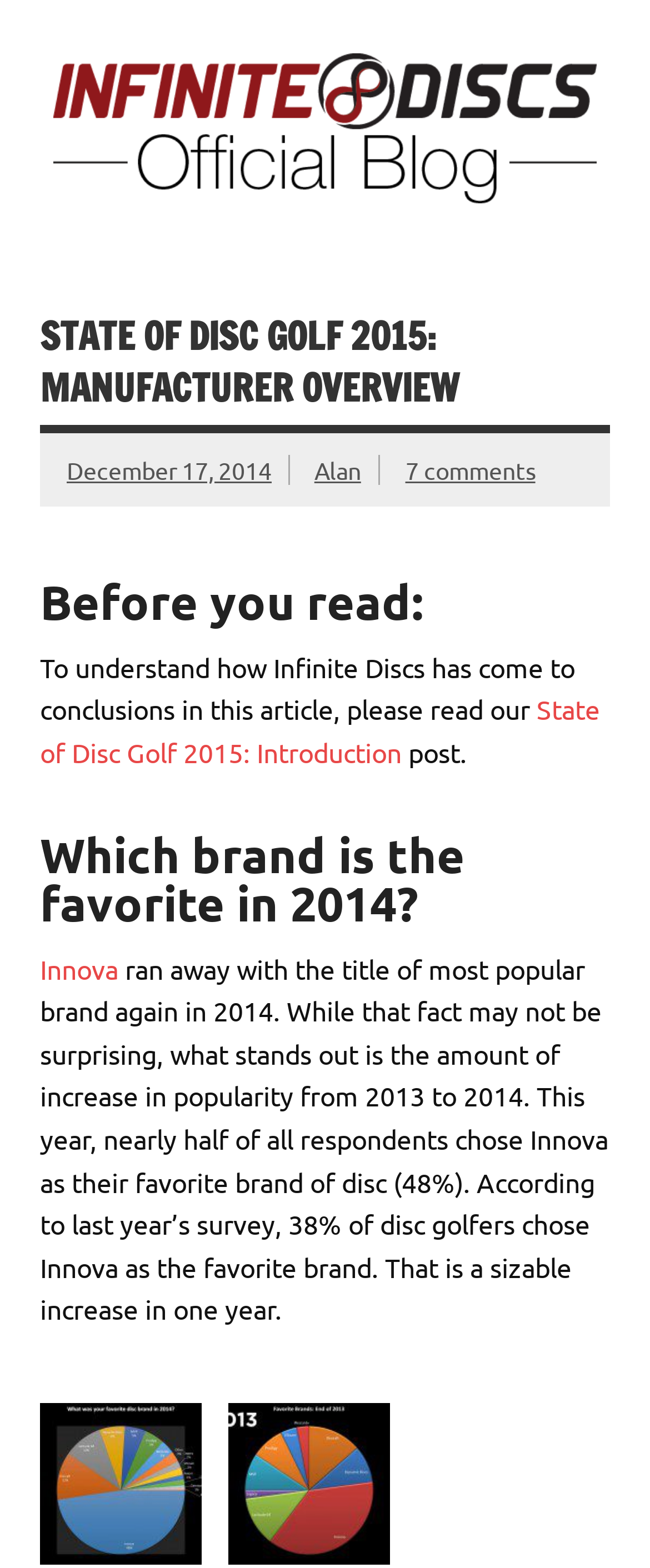Based on the element description: "Infinite Discs Blog", identify the UI element and provide its bounding box coordinates. Use four float numbers between 0 and 1, [left, top, right, bottom].

[0.527, 0.123, 0.973, 0.206]